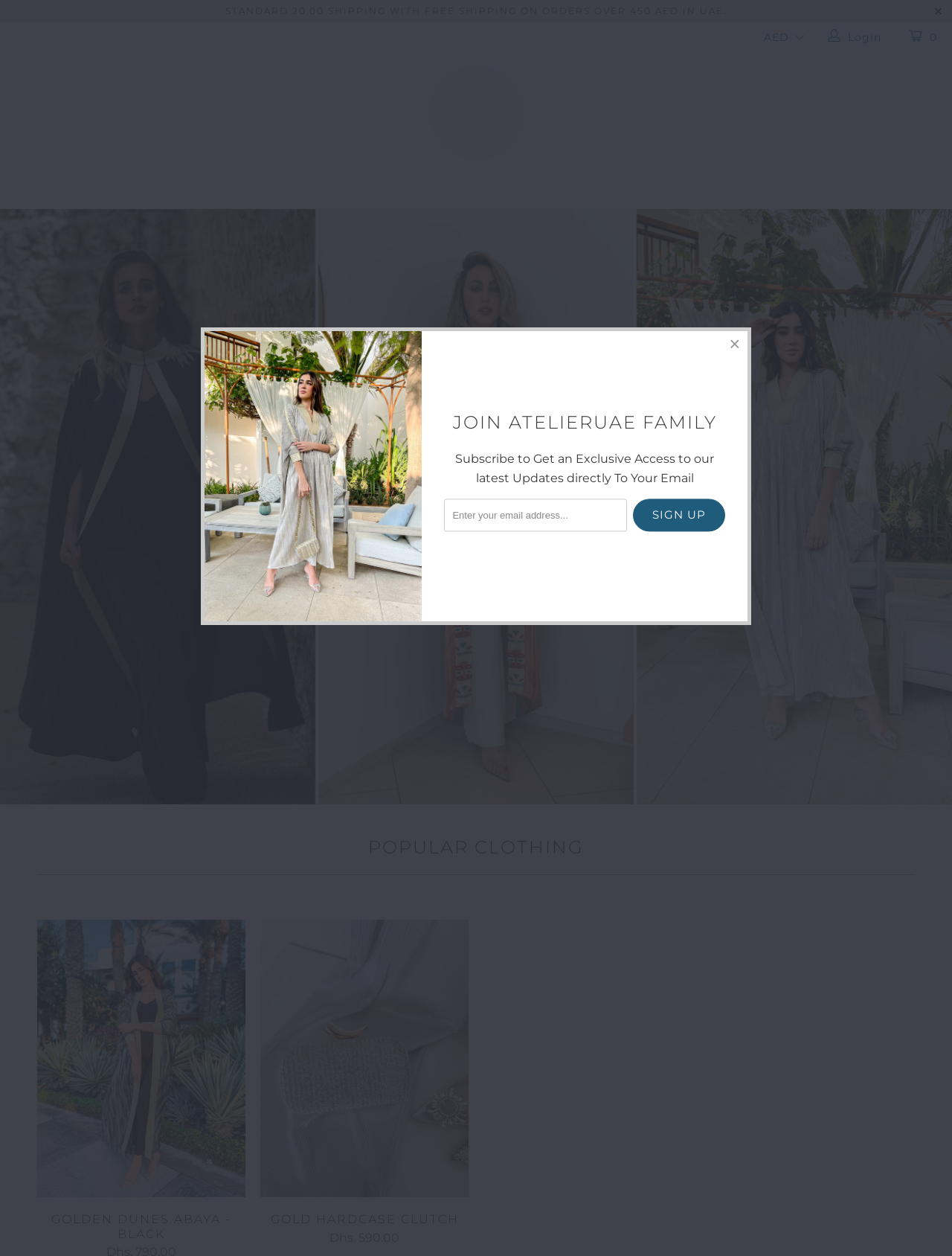Elaborate on the information and visuals displayed on the webpage.

The webpage is an e-commerce platform for Atelier, a leading fashion and lifestyle brand in the UAE. At the top, there is a notification bar with a message about standard shipping rates and a link to login or register. Below this, there is a navigation menu with links to different categories such as kimonos, kaftans, clutches, and bags. 

The Atelier logo is prominently displayed in the center, with a search bar to the right. The main content area is divided into sections, with a prominent call-to-action button to "Shop Our Collection" at the top. 

Below this, there is a section highlighting popular clothing items, with a heading and links to specific products such as the Golden Dunes Abaya and Gold Hardcase clutch. Each product has an image and a "Quick View" link. 

Further down, there is a promotional section encouraging users to join the Atelier family by subscribing to their newsletter. This section includes an image, a heading, a text box to enter an email address, and a "Sign Up" button.